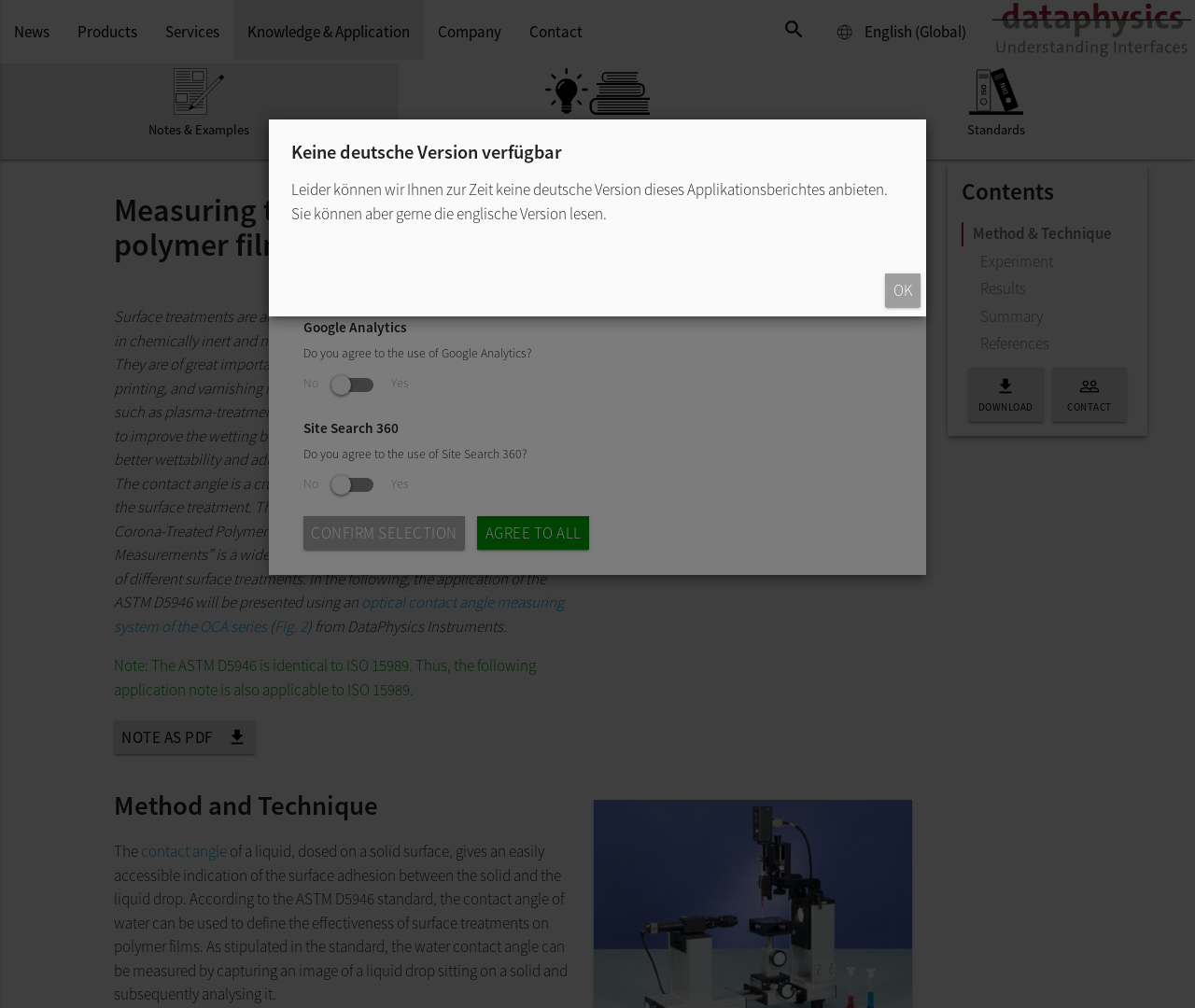Locate the bounding box coordinates for the element described below: "parent_node: search". The coordinates must be four float values between 0 and 1, formatted as [left, top, right, bottom].

[0.828, 0.0, 1.0, 0.059]